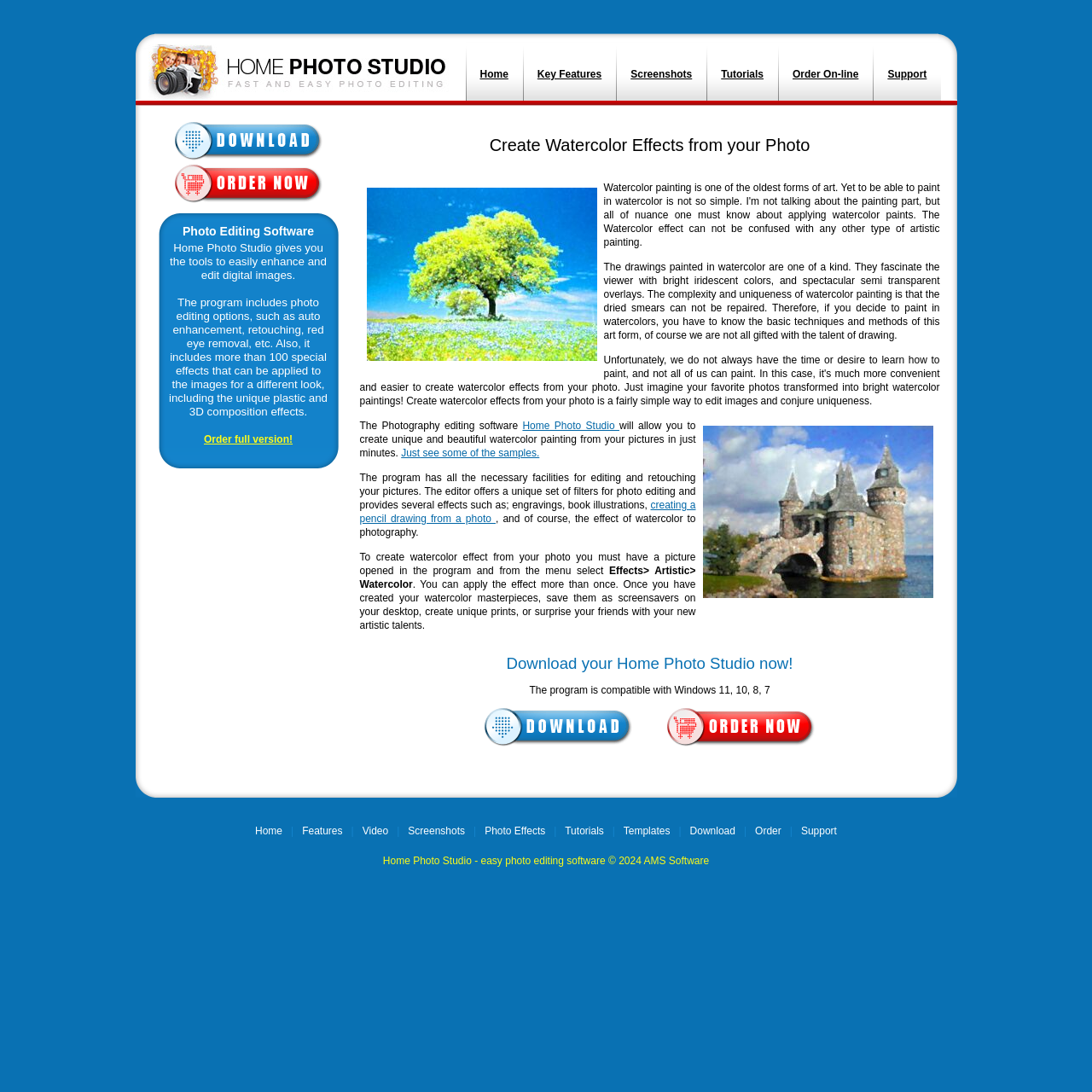Identify the bounding box coordinates of the region that should be clicked to execute the following instruction: "Click on 'Download' to get the photo editing software".

[0.145, 0.112, 0.31, 0.149]